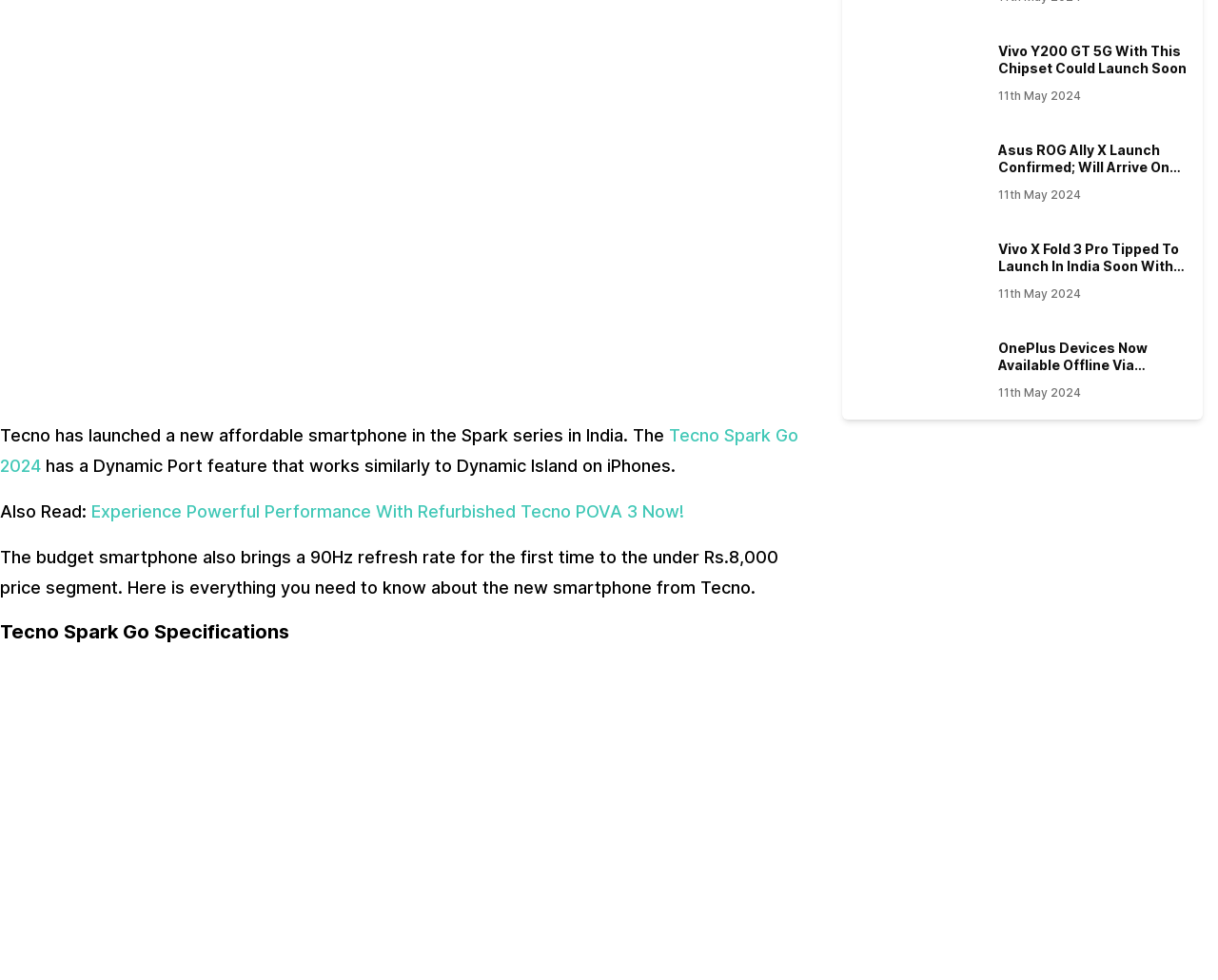Using the given element description, provide the bounding box coordinates (top-left x, top-left y, bottom-right x, bottom-right y) for the corresponding UI element in the screenshot: parent_node: Comment placeholder="Type your Comment"

[0.0, 0.283, 0.666, 0.393]